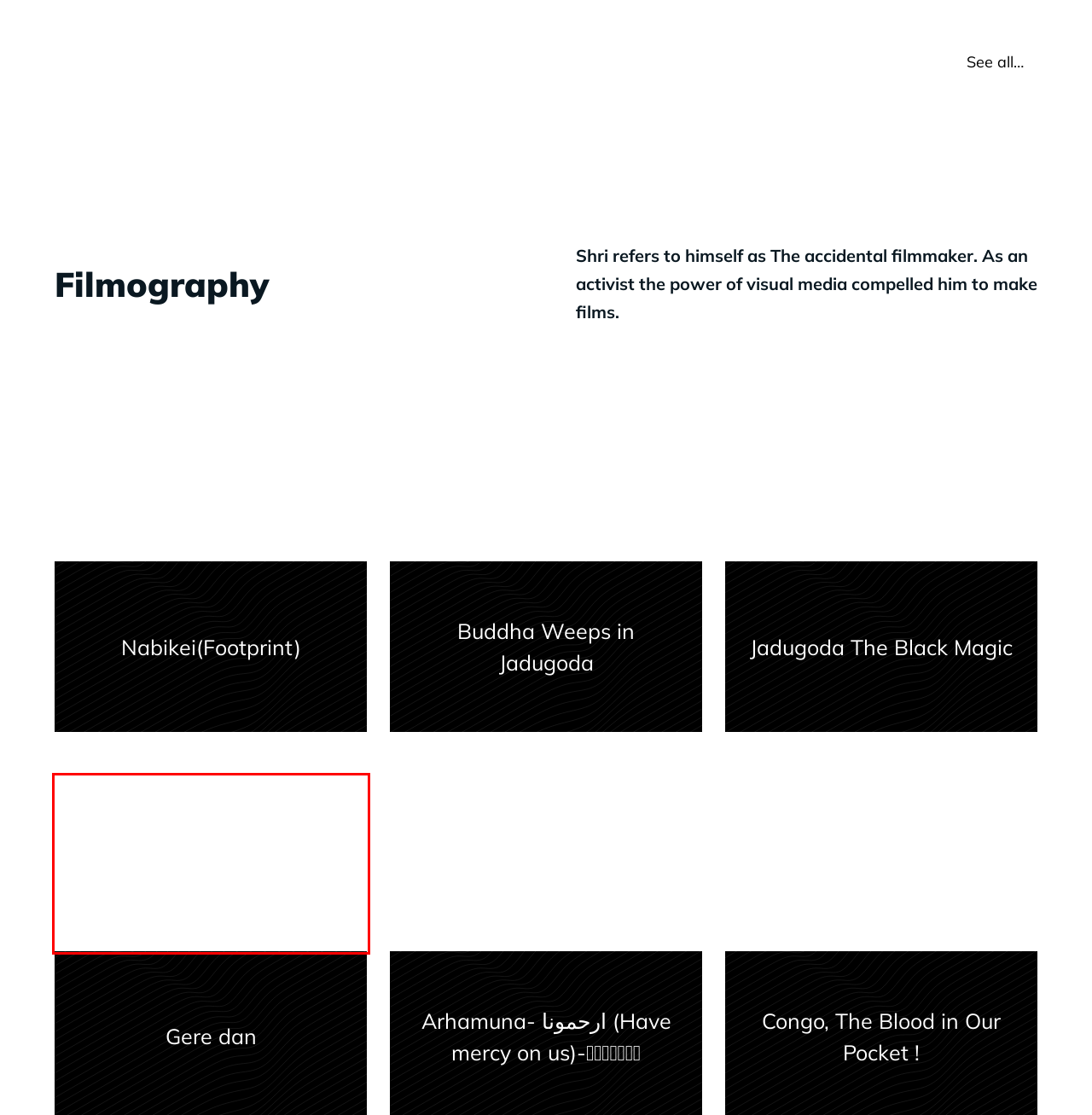You are looking at a webpage screenshot with a red bounding box around an element. Pick the description that best matches the new webpage after interacting with the element in the red bounding box. The possible descriptions are:
A. Arhamuna- ارحمونا (Have mercy on us)-अरहमुना – Shri Prakash
B. Nabikei(Footprint) – Shri Prakash
C. Jadugoda The Black Magic – Shri Prakash
D. Gere dan – Shri Prakash
E. Open Films – Shri Prakash
F. Terms of Service – Shri Prakash
G. Congo, The Blood in Our Pocket ! – Shri Prakash
H. Buddha Weeps in Jadugoda – Shri Prakash

D